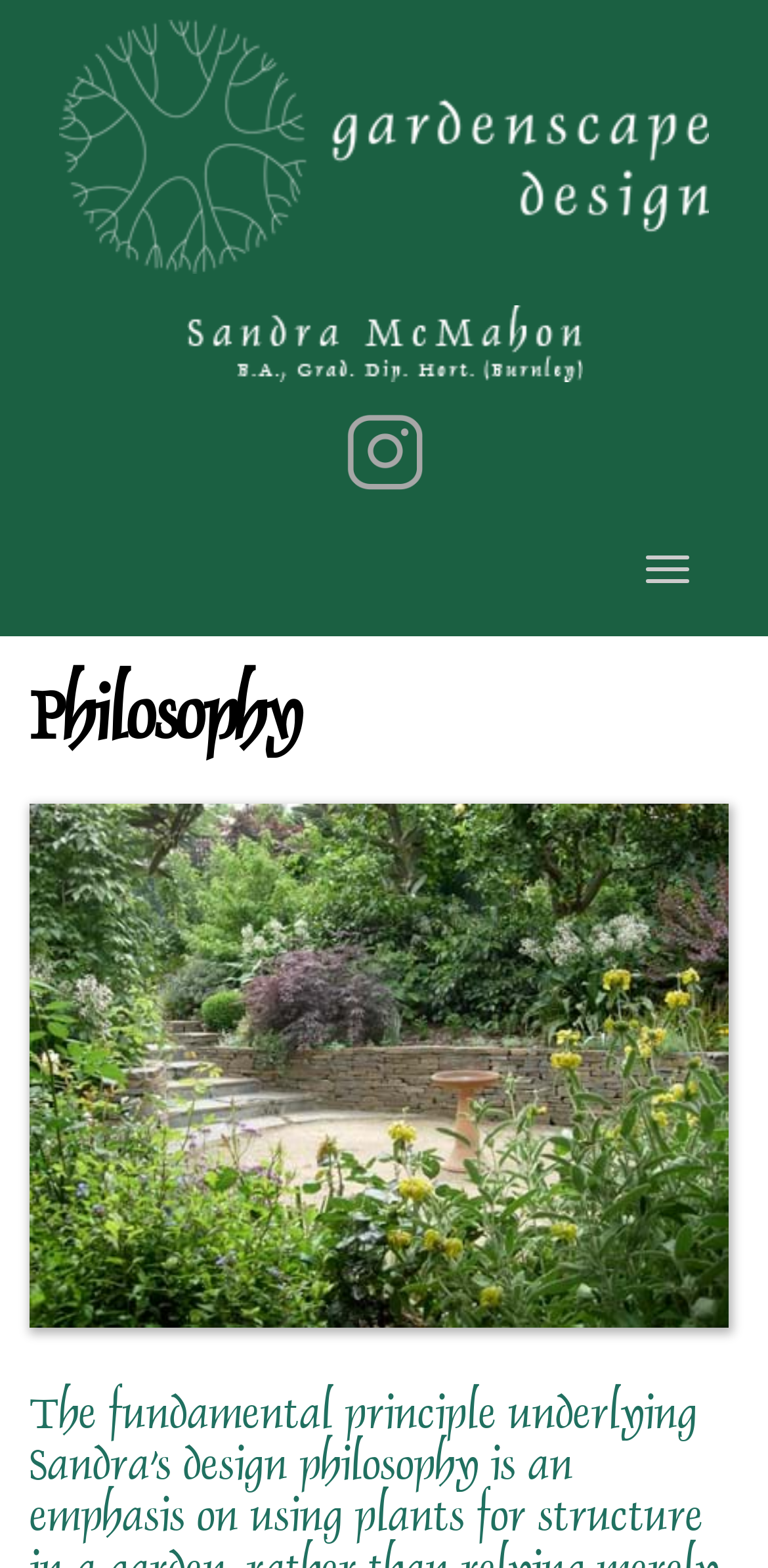Using the information in the image, could you please answer the following question in detail:
What type of design does Sandra McMahon emphasize?

Based on the webpage, Sandra McMahon is a landscape designer who emphasizes plants for structure in her design work, which is evident from the image and the heading 'Philosophy' that describes her design approach.